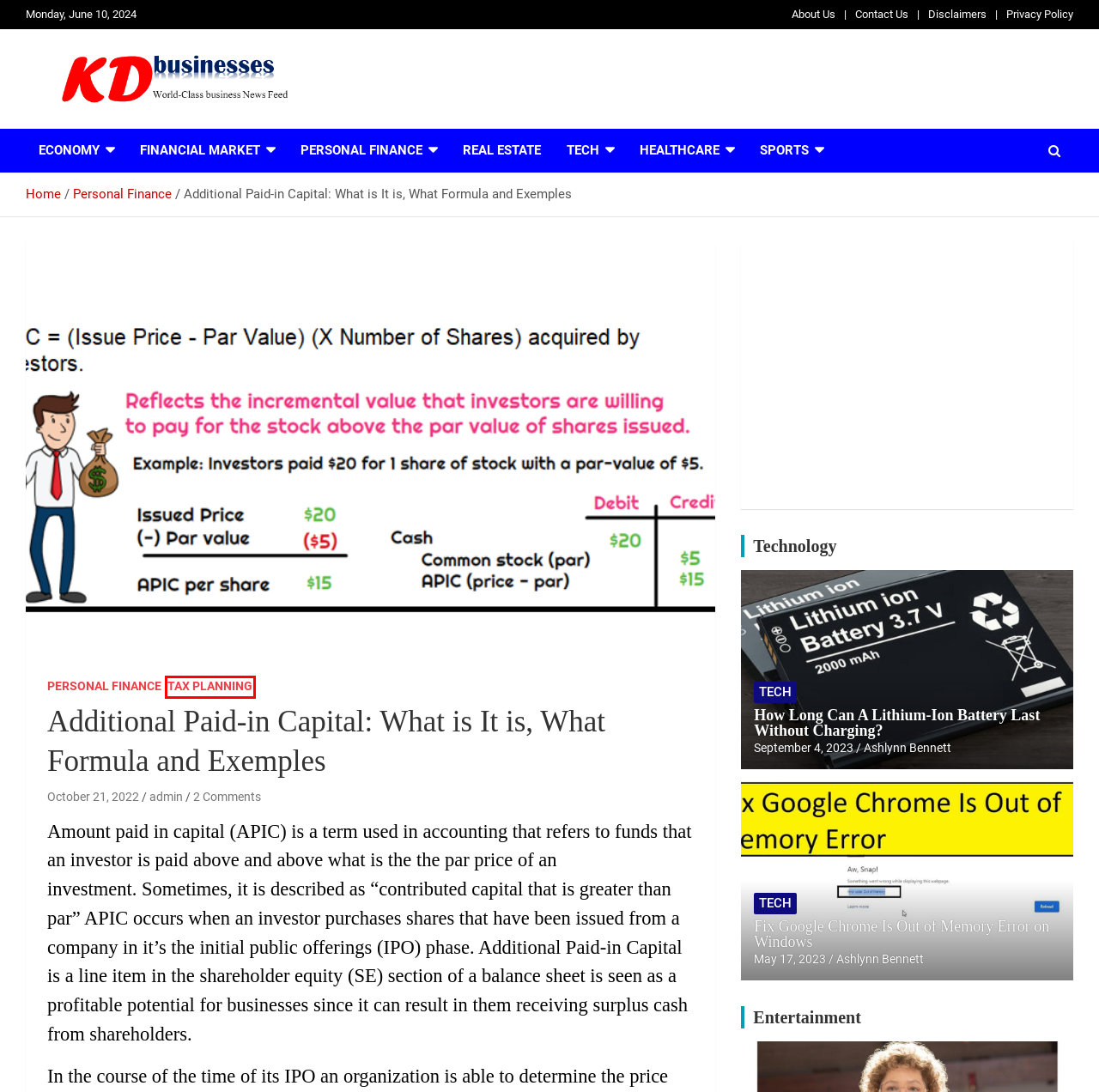You see a screenshot of a webpage with a red bounding box surrounding an element. Pick the webpage description that most accurately represents the new webpage after interacting with the element in the red bounding box. The options are:
A. How Long Can A Lithium-Ion Battery Last Without Charging? - KDbusinesses
B. Privacy Policy - KDbusinesses
C. Entertainment Archives - KDbusinesses
D. About Us - KDbusinesses
E. Economy Archives - KDbusinesses
F. Tax Planning Archives - KDbusinesses
G. KDbusinesses - A World-Class business News Feed
H. Financial Market Archives - KDbusinesses

F